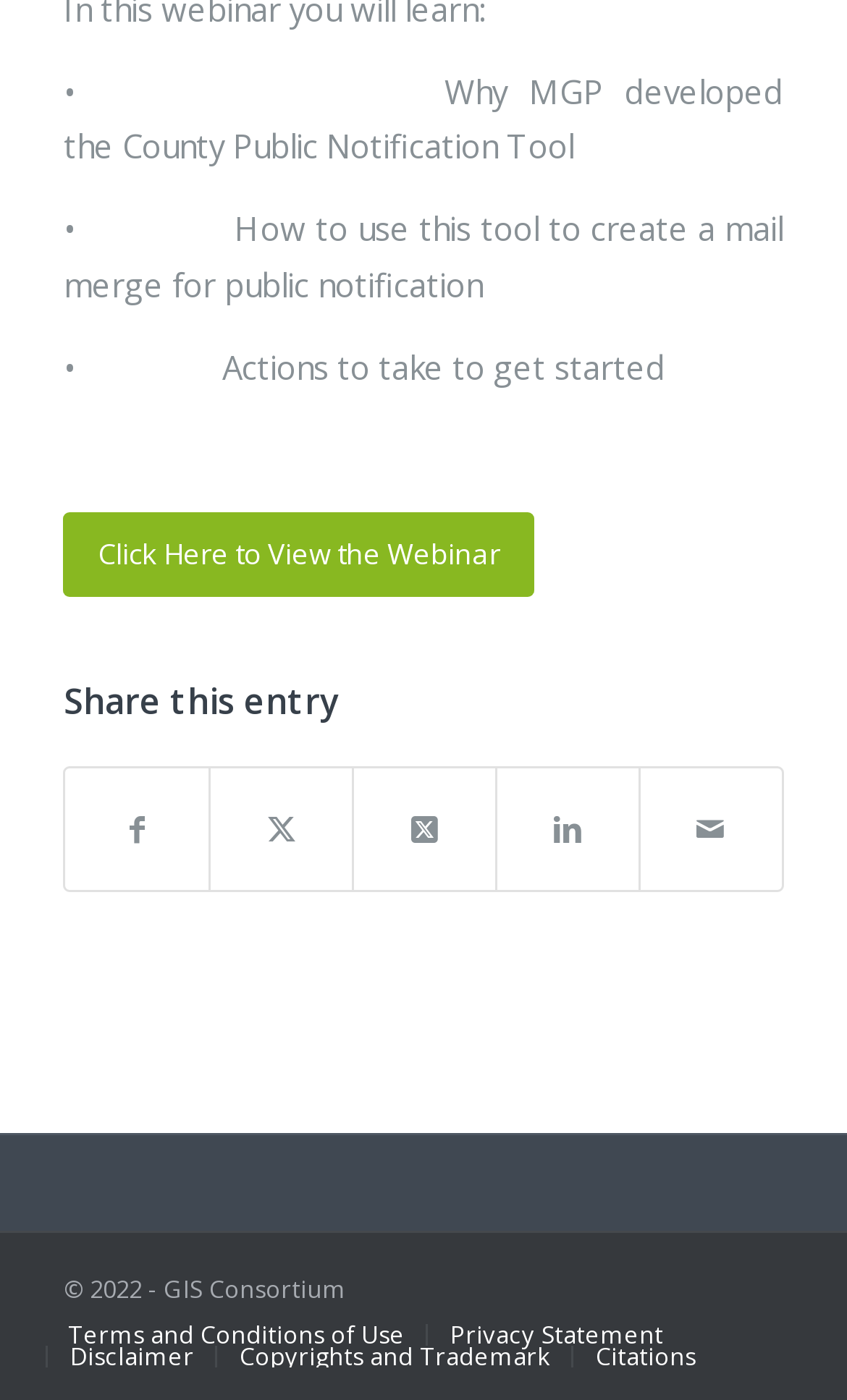Identify the bounding box coordinates of the area you need to click to perform the following instruction: "Share on LinkedIn".

[0.587, 0.548, 0.753, 0.636]